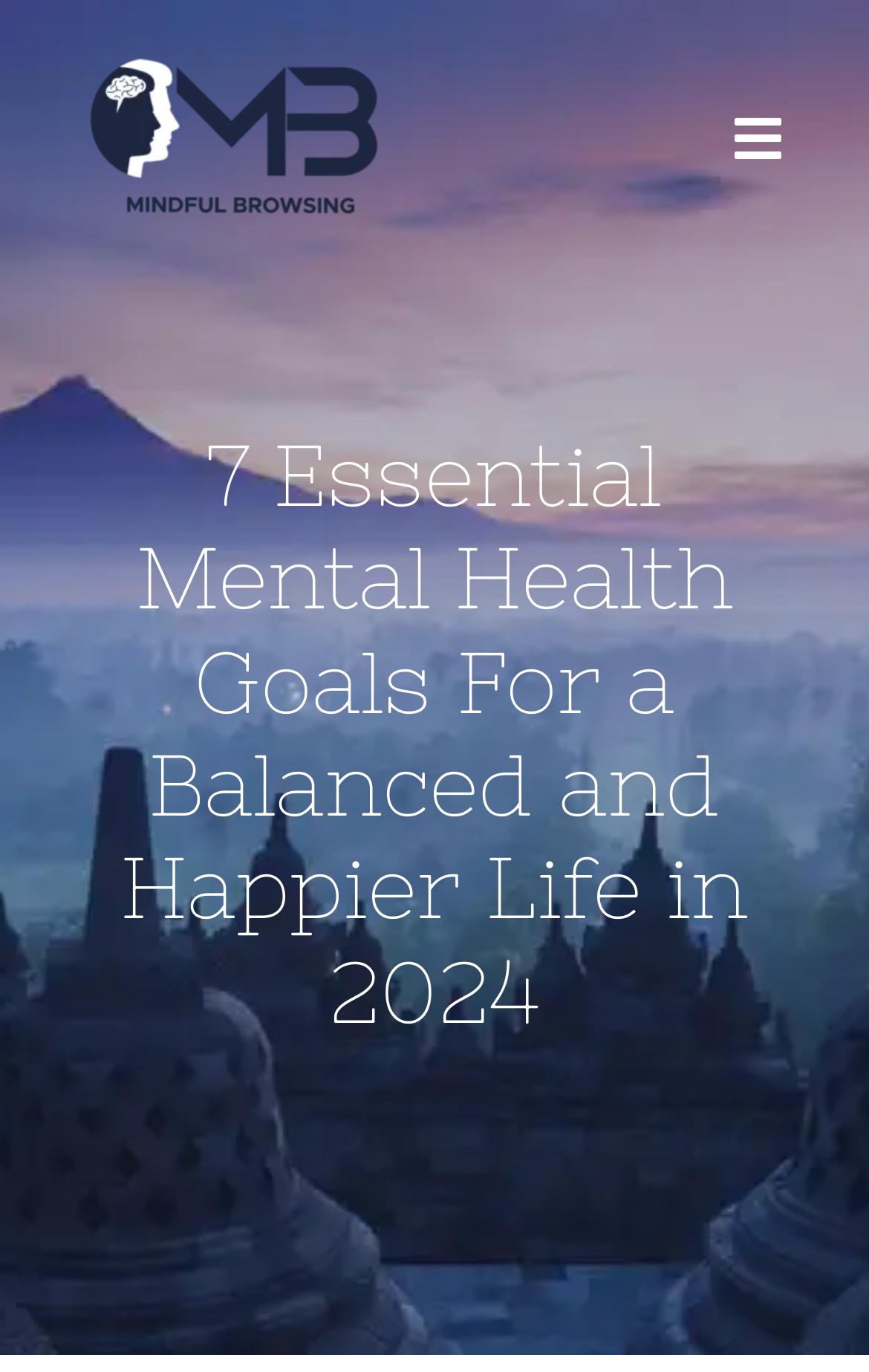What is the topic of the webpage?
Based on the visual details in the image, please answer the question thoroughly.

I analyzed the content of the webpage and found that the main heading is '7 Essential Mental Health Goals For a Balanced and Happier Life in 2024', which suggests that the topic of the webpage is related to mental health goals.